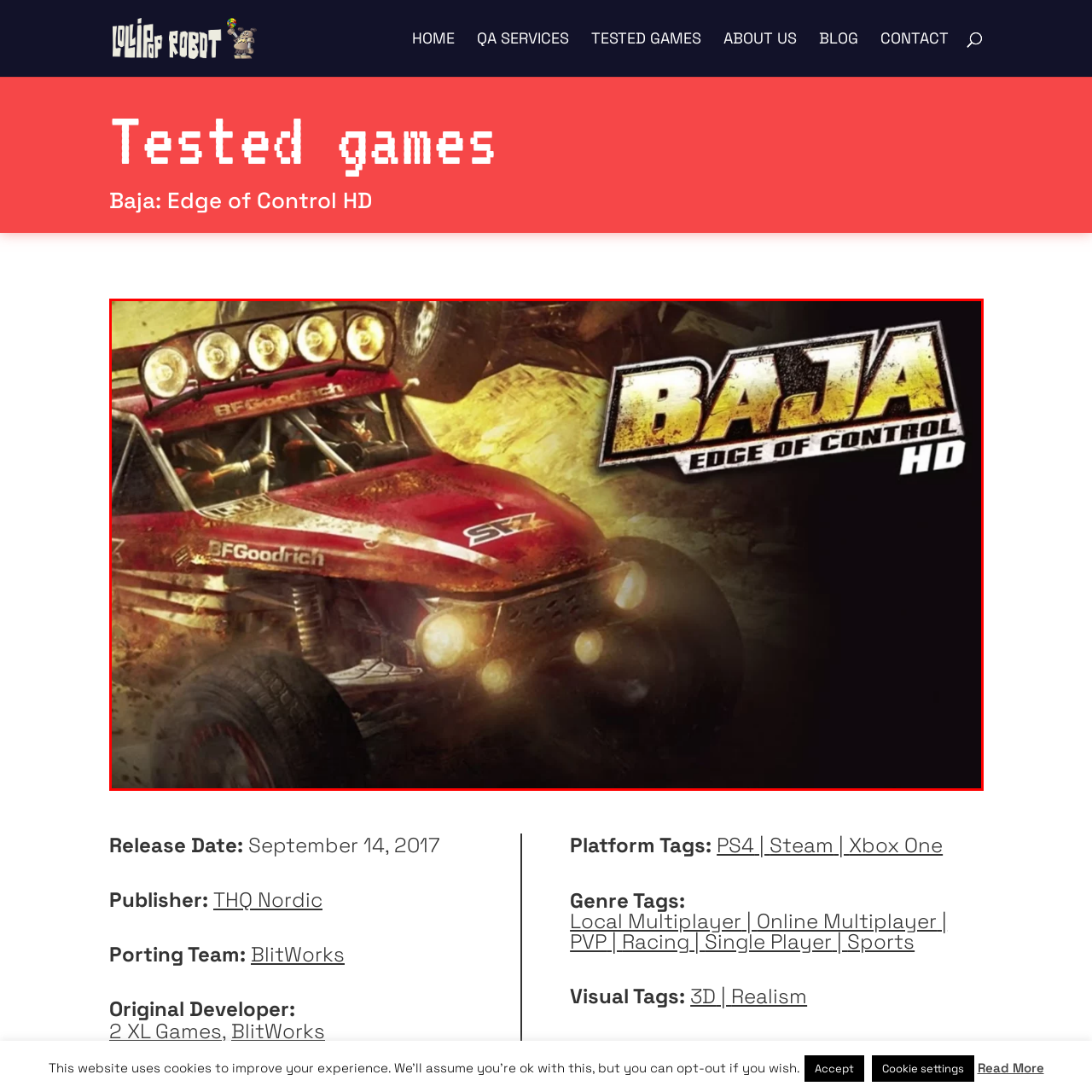Explain in detail what is happening in the image that is surrounded by the red box.

The image showcases the cover art for the game "Baja: Edge of Control HD." It features a rugged, red off-road vehicle equipped with prominent headlights and sporting the BFGoodrich logo, suggesting high-performance capabilities. The vehicle is depicted in an action-packed environment, conveying a sense of speed and adventure. The background is dominated by sandy terrain, hinting at the off-road racing experiences players can expect. Bold, stylized text reads "BAJA" prominently, with "EDGE OF CONTROL" and "HD" showcased in smaller letters, highlighting the game's title and its high-definition graphics. This image effectively captures the thrilling essence of racing in the Baja desert landscape.